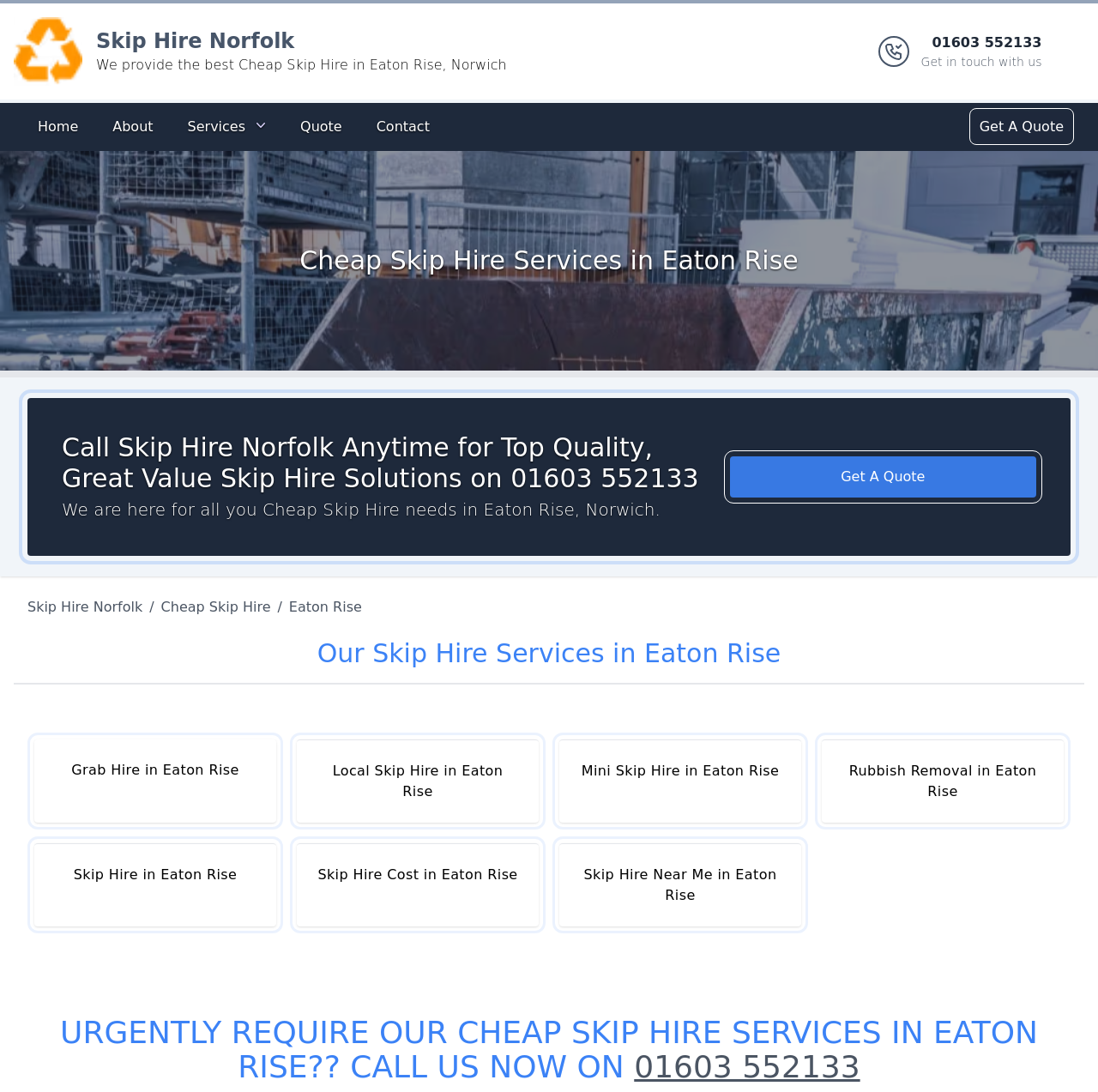Locate the primary heading on the webpage and return its text.

Cheap Skip Hire Services in Eaton Rise